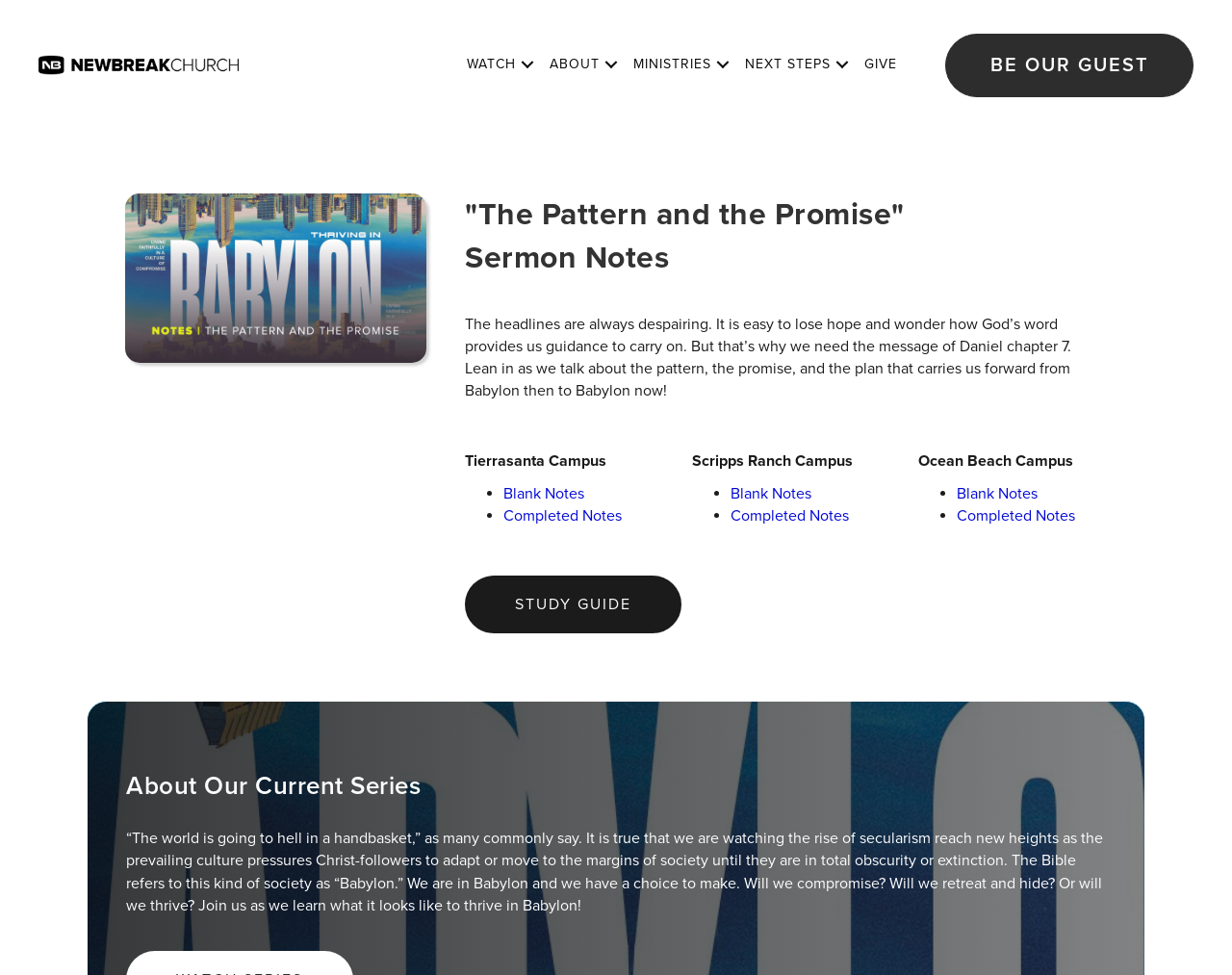What are the three options for sermon notes?
Give a detailed and exhaustive answer to the question.

The webpage provides three options for sermon notes: Blank Notes, Completed Notes, and Study Guide. These options are available for different campuses, including Tierrasanta, Scripps Ranch, and Ocean Beach.